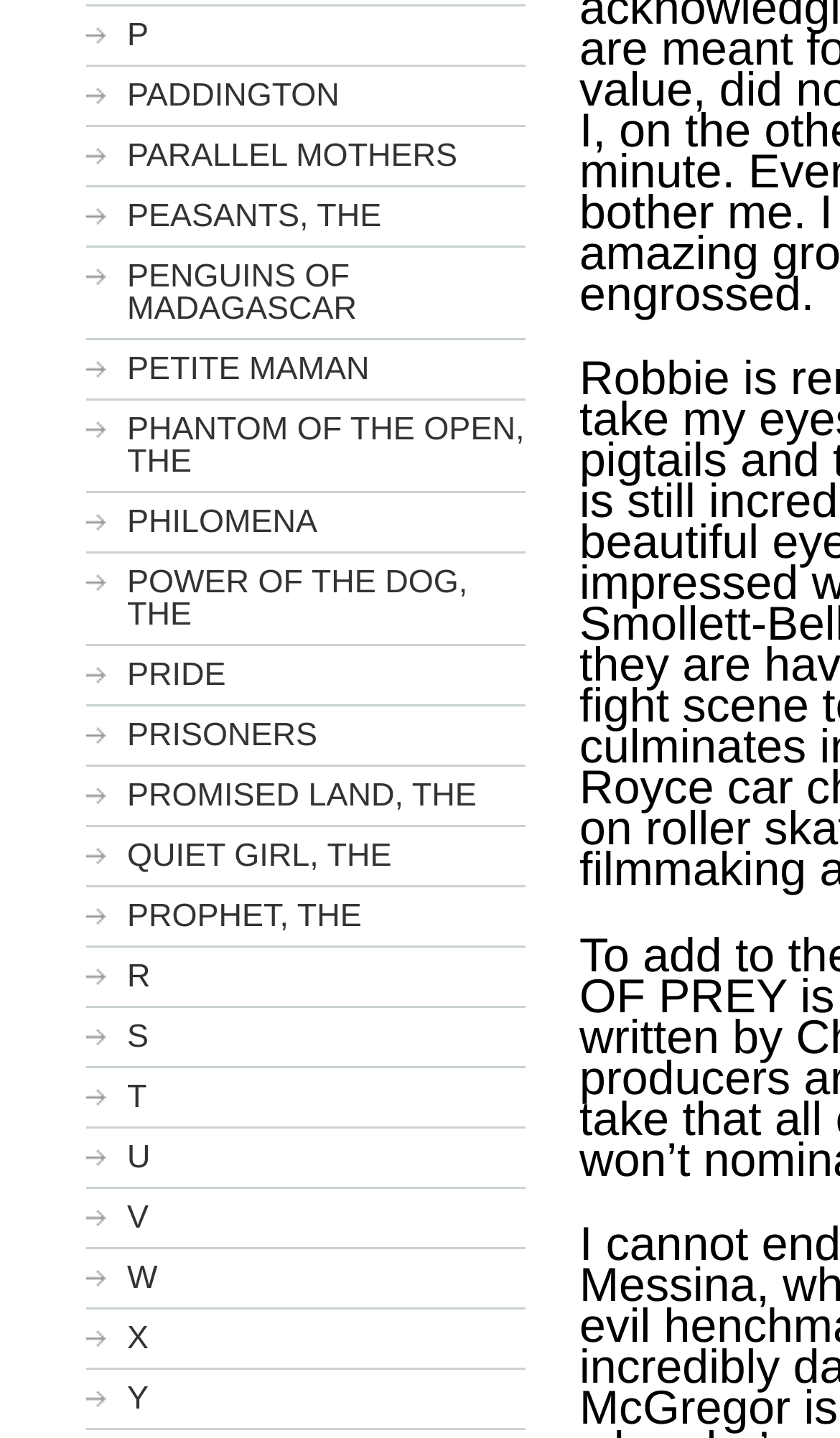Identify the bounding box coordinates of the area you need to click to perform the following instruction: "select PRIDE".

[0.103, 0.448, 0.626, 0.491]